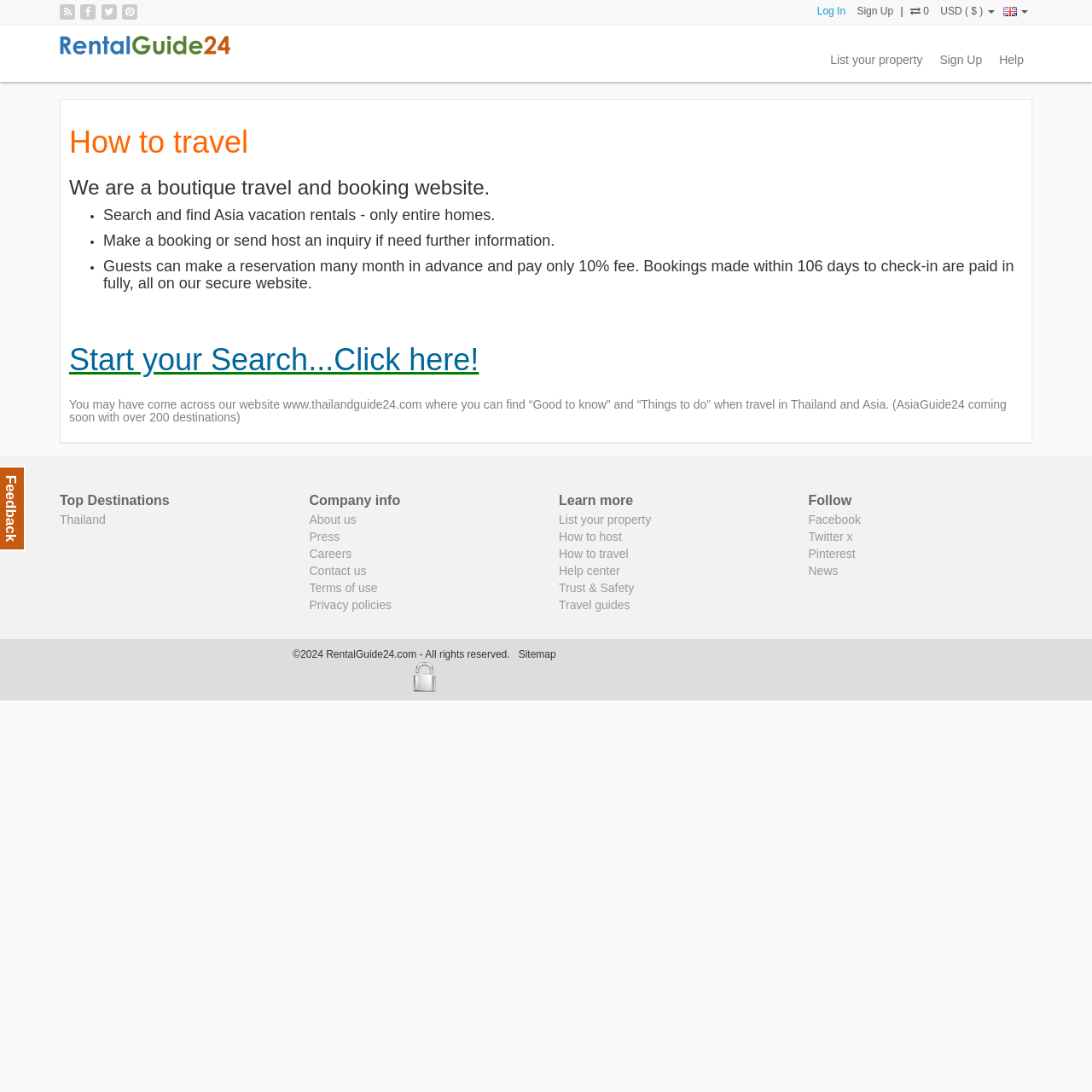What is the minimum deposit required for booking? Refer to the image and provide a one-word or short phrase answer.

10%